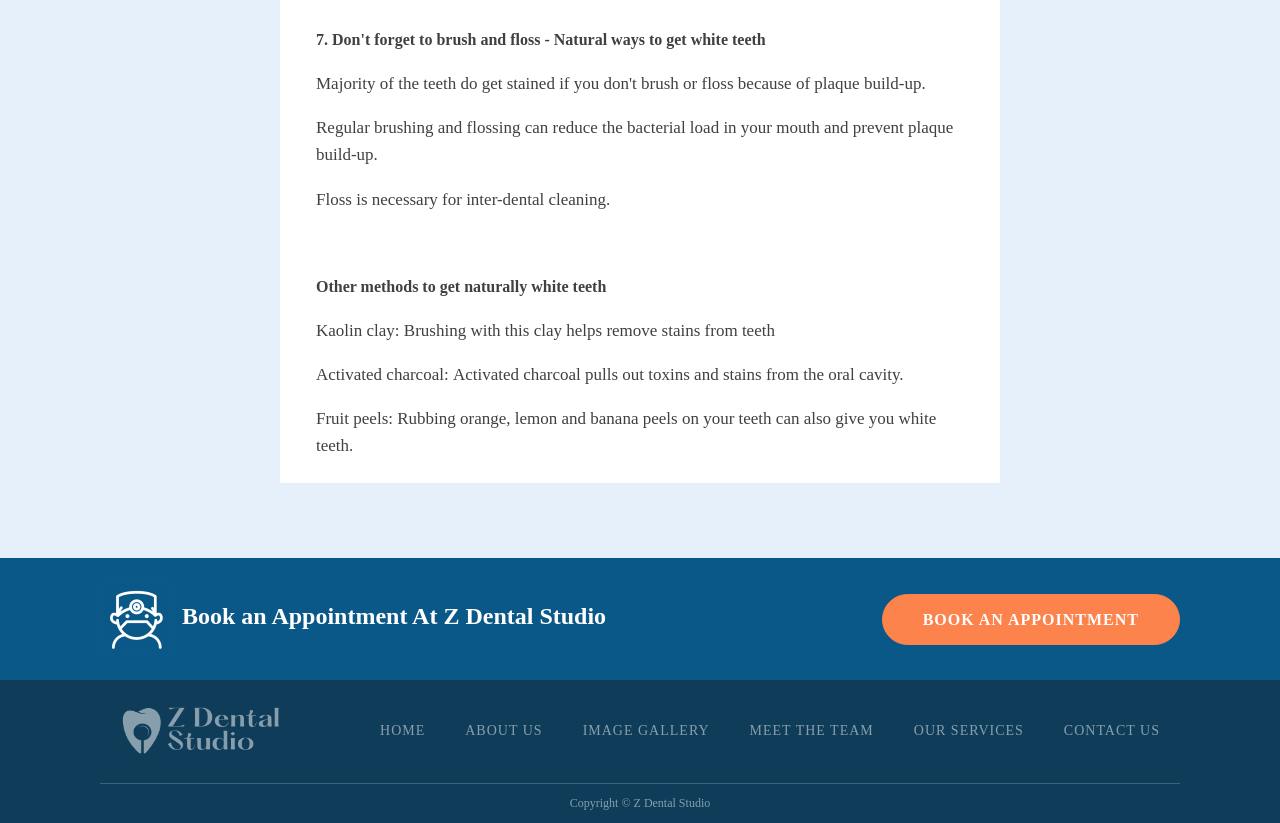What is the purpose of activated charcoal?
Respond to the question with a well-detailed and thorough answer.

According to the webpage, activated charcoal pulls out toxins and stains from the oral cavity, which can help in getting naturally white teeth.